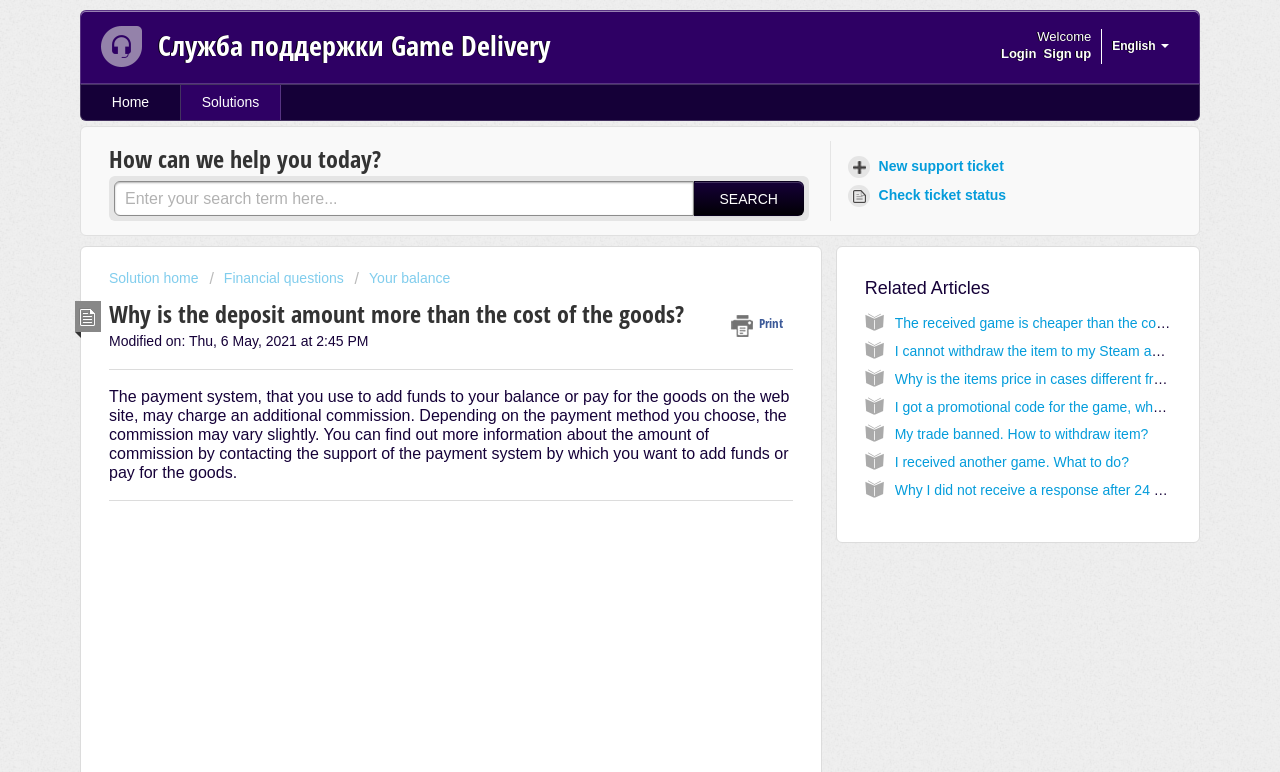Determine the bounding box coordinates for the area you should click to complete the following instruction: "Create a new support ticket".

[0.661, 0.197, 0.79, 0.235]